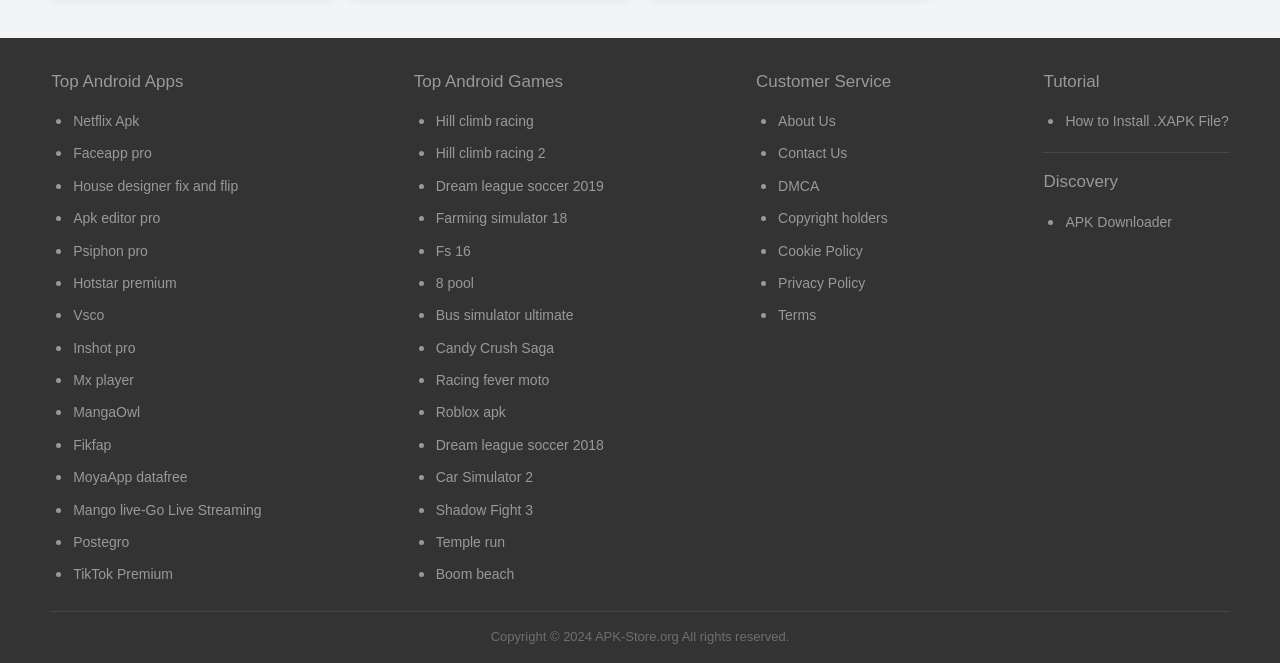Determine the bounding box coordinates for the area that should be clicked to carry out the following instruction: "Click on Psiphon pro".

[0.057, 0.354, 0.116, 0.403]